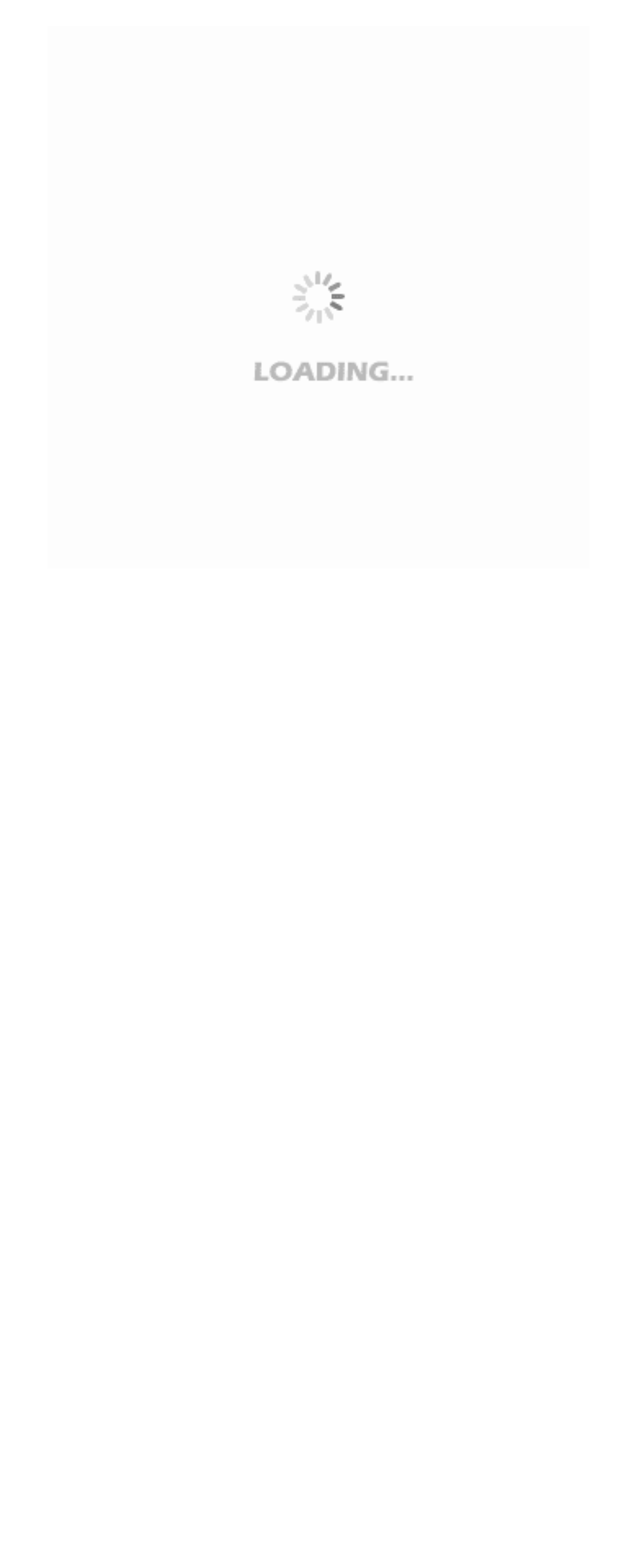Construct a comprehensive description capturing every detail on the webpage.

This webpage appears to be a website for a company called Ingaso, which is related to the pig farming industry. At the top of the page, there is a loading image and a search bar with a placeholder text "Start Typing...". Below the search bar, there are language options, including English, Spanish, and Chinese, each represented by a flag icon.

The main navigation menu is located below the language options, with links to various sections of the website, including Home, Ingaso, Products, Services, News, Stock Market, and Contact. Each link is preceded by a bullet point or a circular marker.

The Products section is further divided into subcategories, including Piglets, Sows, Growing and Fattening, and Iberian Pigs, each with its own link. These subcategories are listed in a vertical column, with circular markers preceding each link.

At the bottom of the page, there is a notice about the website's use of cookies, with a link to learn more or adjust settings. Below the notice, there is an Accept button.

Throughout the page, there are several images, including the Ingaso logo, which appears multiple times, and flag icons representing different languages. The overall layout of the page is organized, with clear headings and concise text.